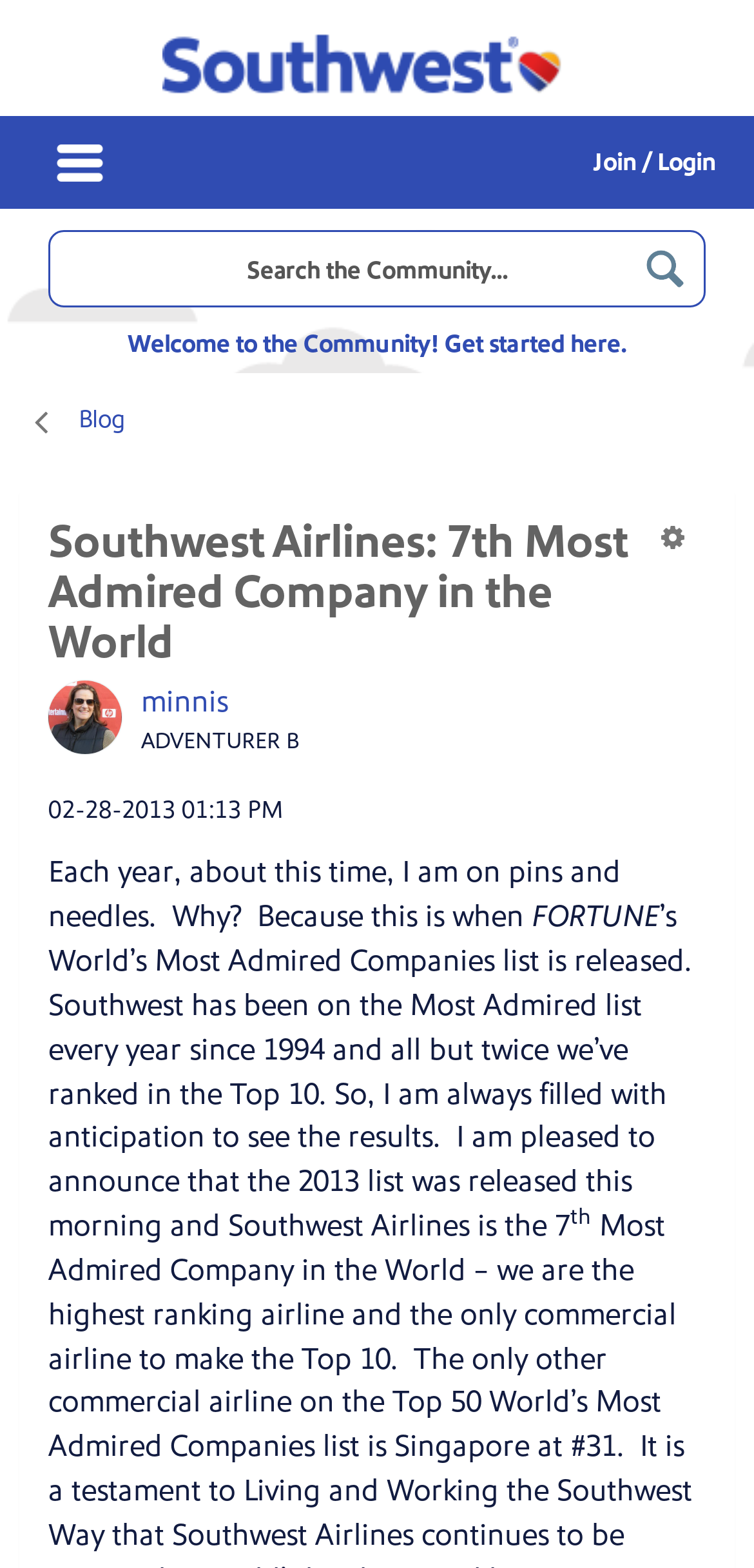What is the name of the company being discussed?
Look at the image and construct a detailed response to the question.

The answer can be found in the main content of the webpage, where it is mentioned that 'Southwest Airlines is the 7' in the 2013 list of FORTUNE's World's Most Admired Companies, and also in the logo at the top of the webpage.